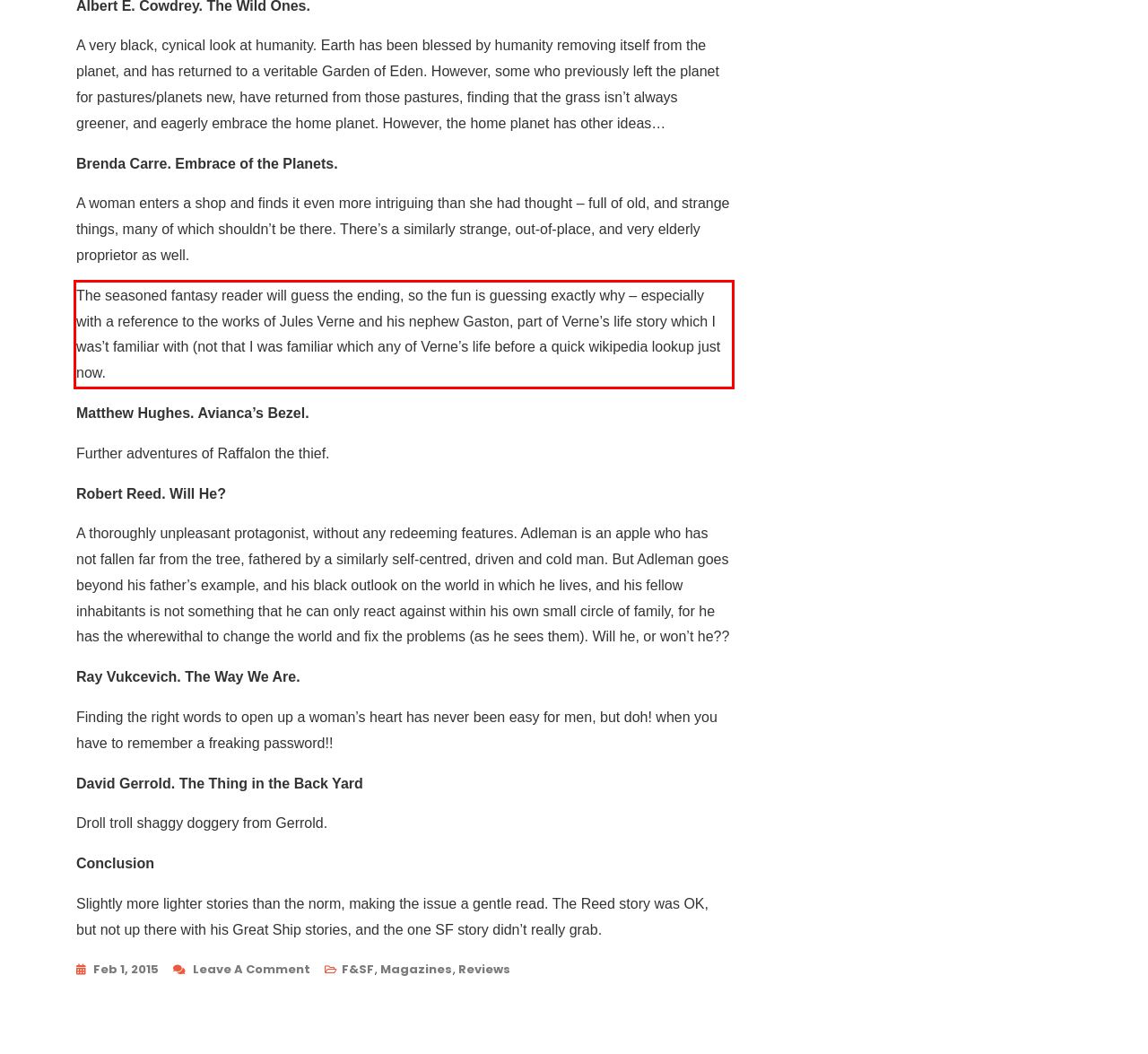Extract and provide the text found inside the red rectangle in the screenshot of the webpage.

The seasoned fantasy reader will guess the ending, so the fun is guessing exactly why – especially with a reference to the works of Jules Verne and his nephew Gaston, part of Verne’s life story which I was’t familiar with (not that I was familiar which any of Verne’s life before a quick wikipedia lookup just now.